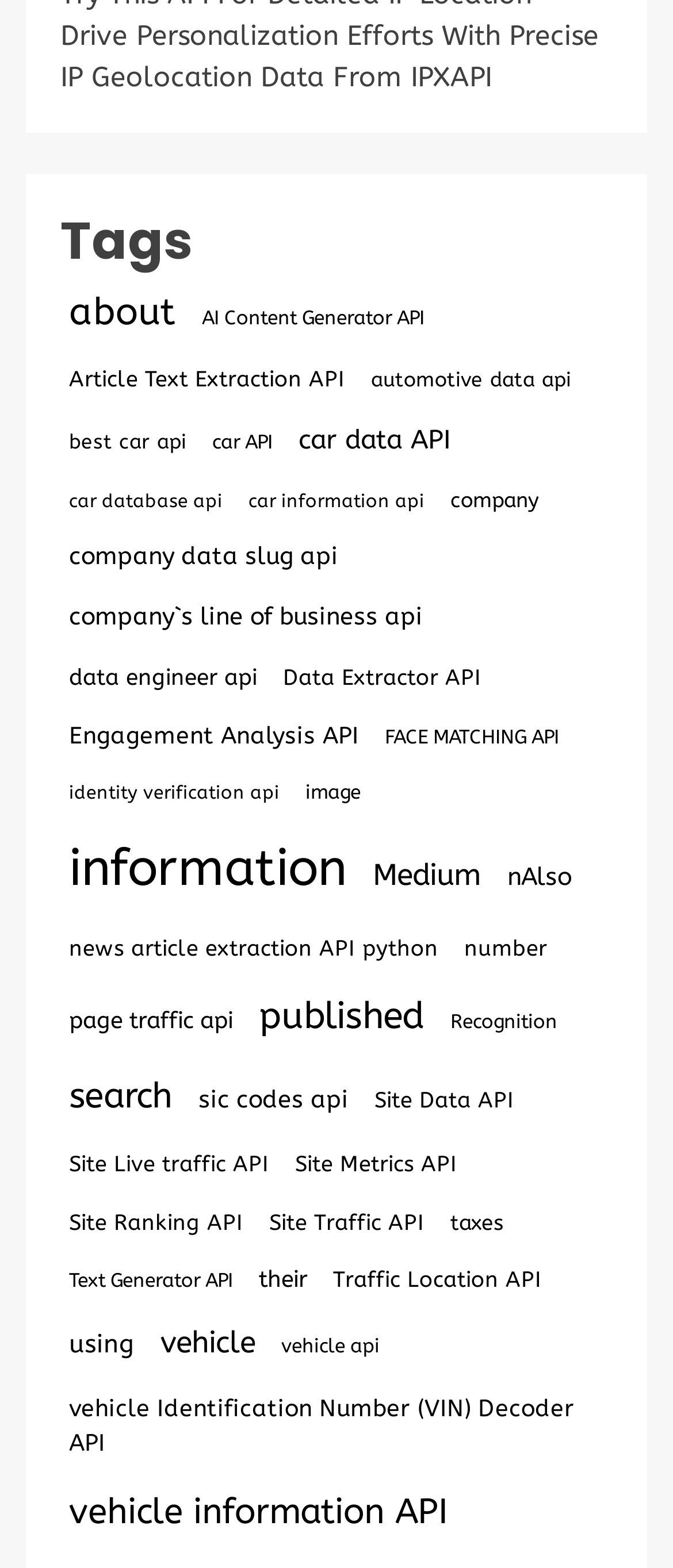Determine the bounding box coordinates of the target area to click to execute the following instruction: "Explore IPXAPI for Drive Personalization Efforts."

[0.09, 0.012, 0.89, 0.059]